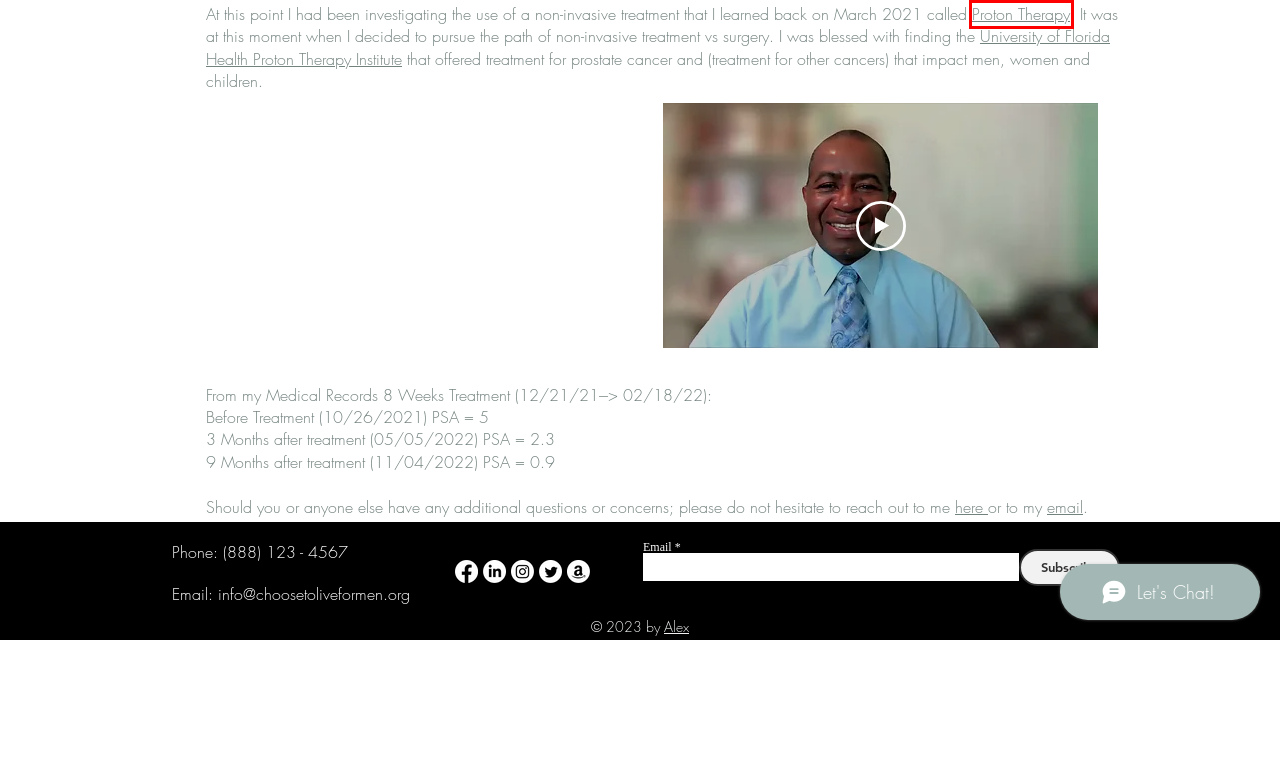You have a screenshot showing a webpage with a red bounding box highlighting an element. Choose the webpage description that best fits the new webpage after clicking the highlighted element. The descriptions are:
A. Info | C2l4m
B. Proton Therapy For Cancer Treatment | UF Health Proton Therapy Institute
C. Landing Page | C2l4m
D. Areas of Expertise | C2l4m
E. Reach Out | C2l4m
F. Media | C2l4m
G. Home | C2l4m
H. What Is Proton Therapy | Proton Radiation | Proton Beam Therapy | UF Health Proton Therapy Institute

H